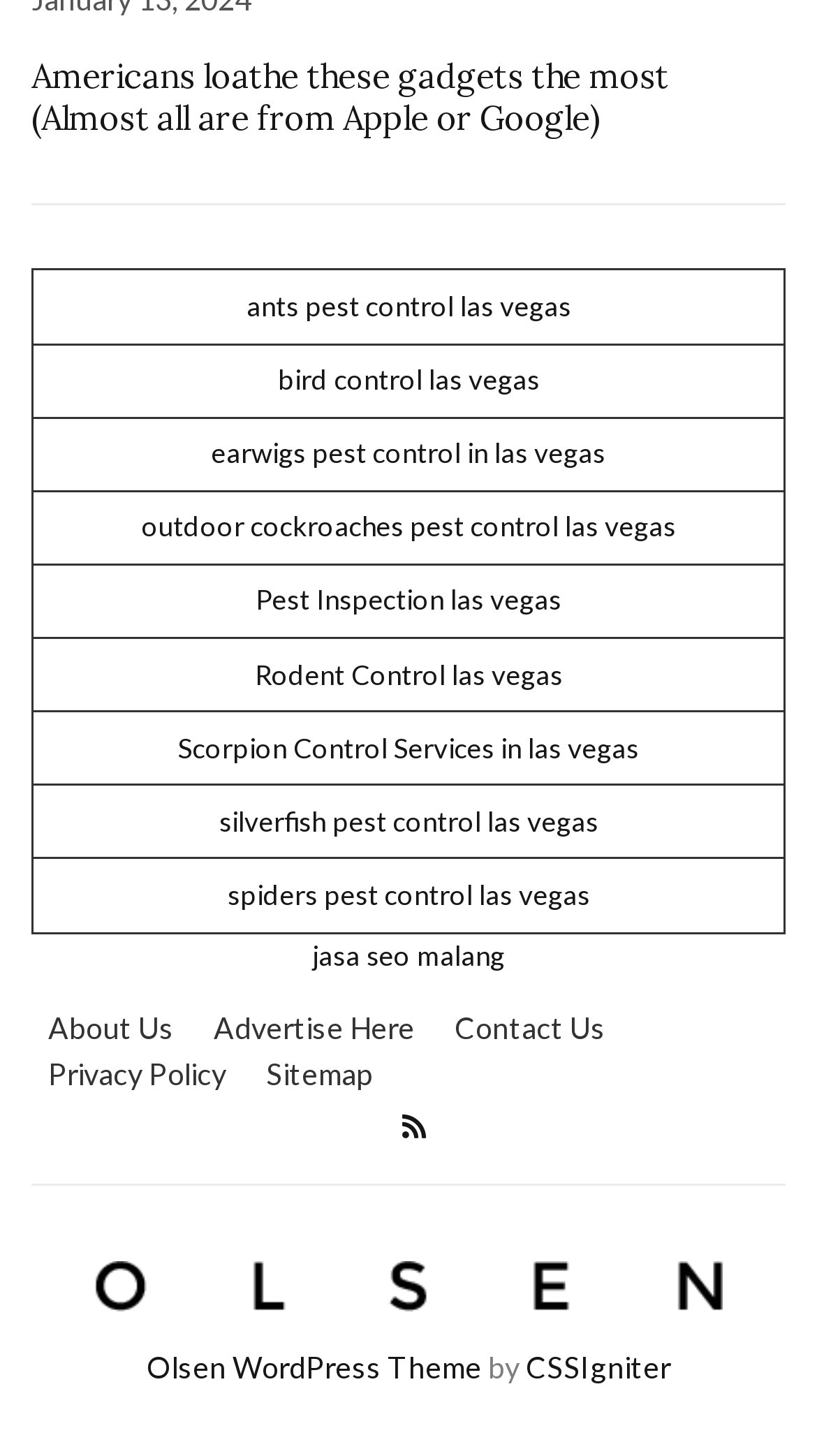Find the bounding box coordinates of the element's region that should be clicked in order to follow the given instruction: "Go to YouTube". The coordinates should consist of four float numbers between 0 and 1, i.e., [left, top, right, bottom].

None